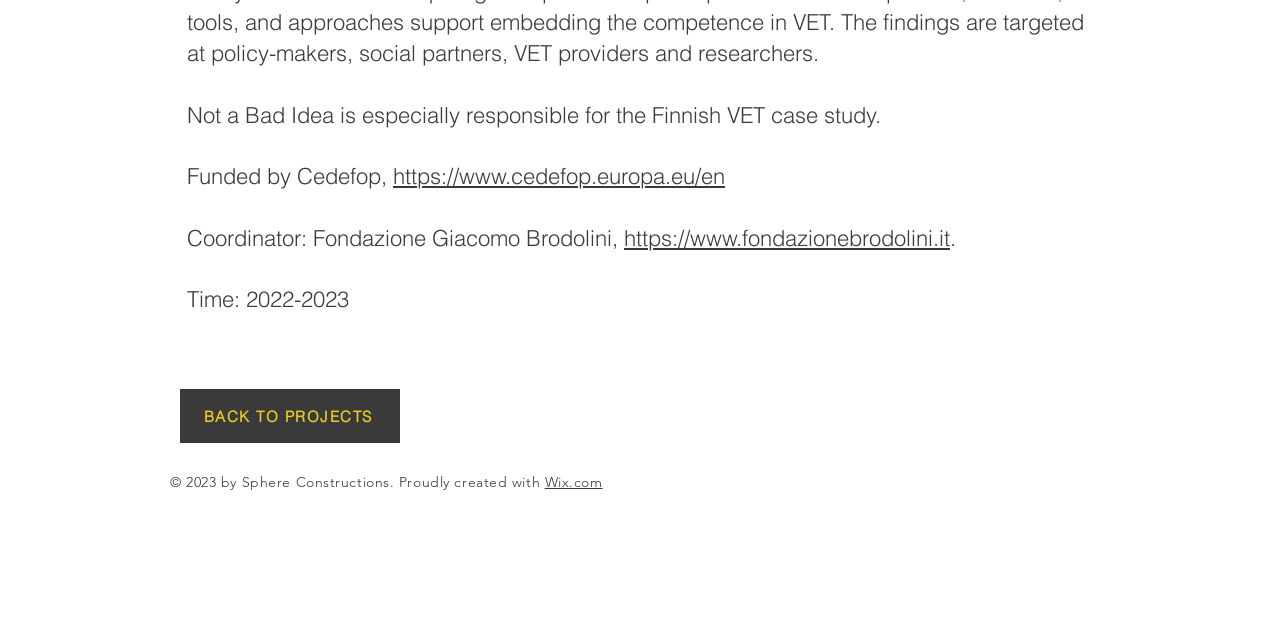Using the description: "https://www.fondazionebrodolini.it", identify the bounding box of the corresponding UI element in the screenshot.

[0.488, 0.35, 0.742, 0.393]